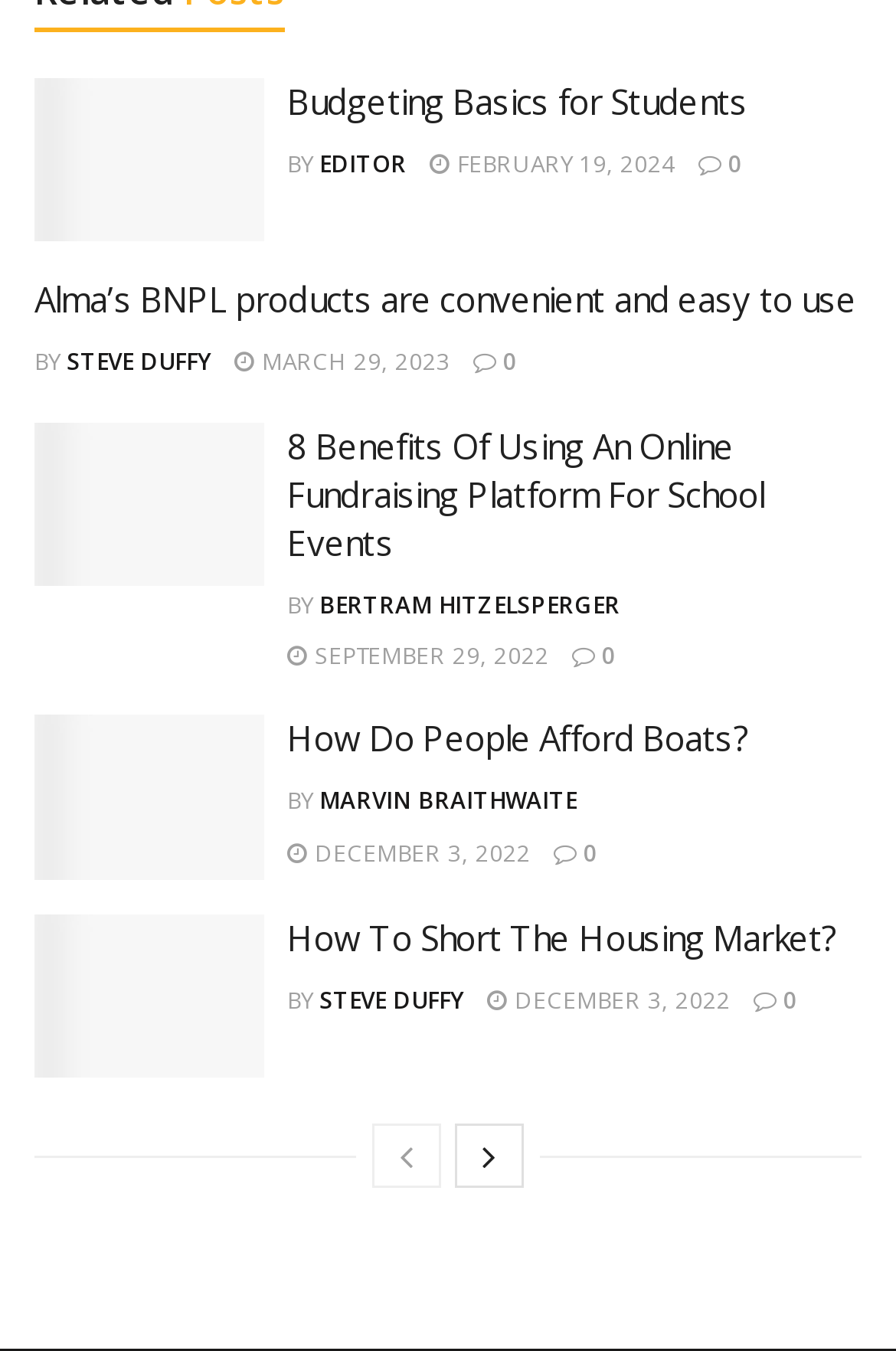Who is the author of the second article?
Please provide a single word or phrase in response based on the screenshot.

STEVE DUFFY